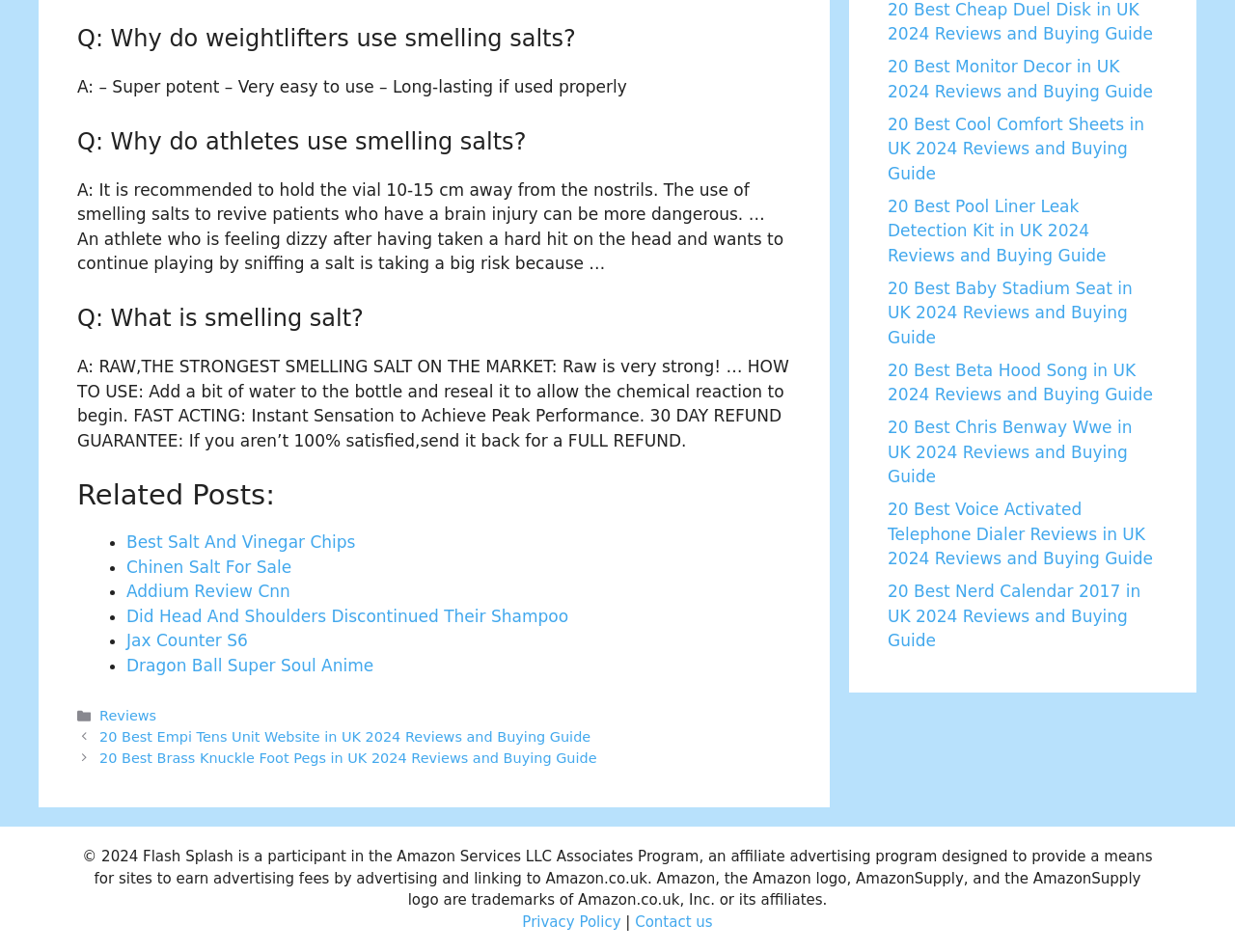Identify the bounding box of the HTML element described as: "Jax Counter S6".

[0.102, 0.663, 0.201, 0.683]